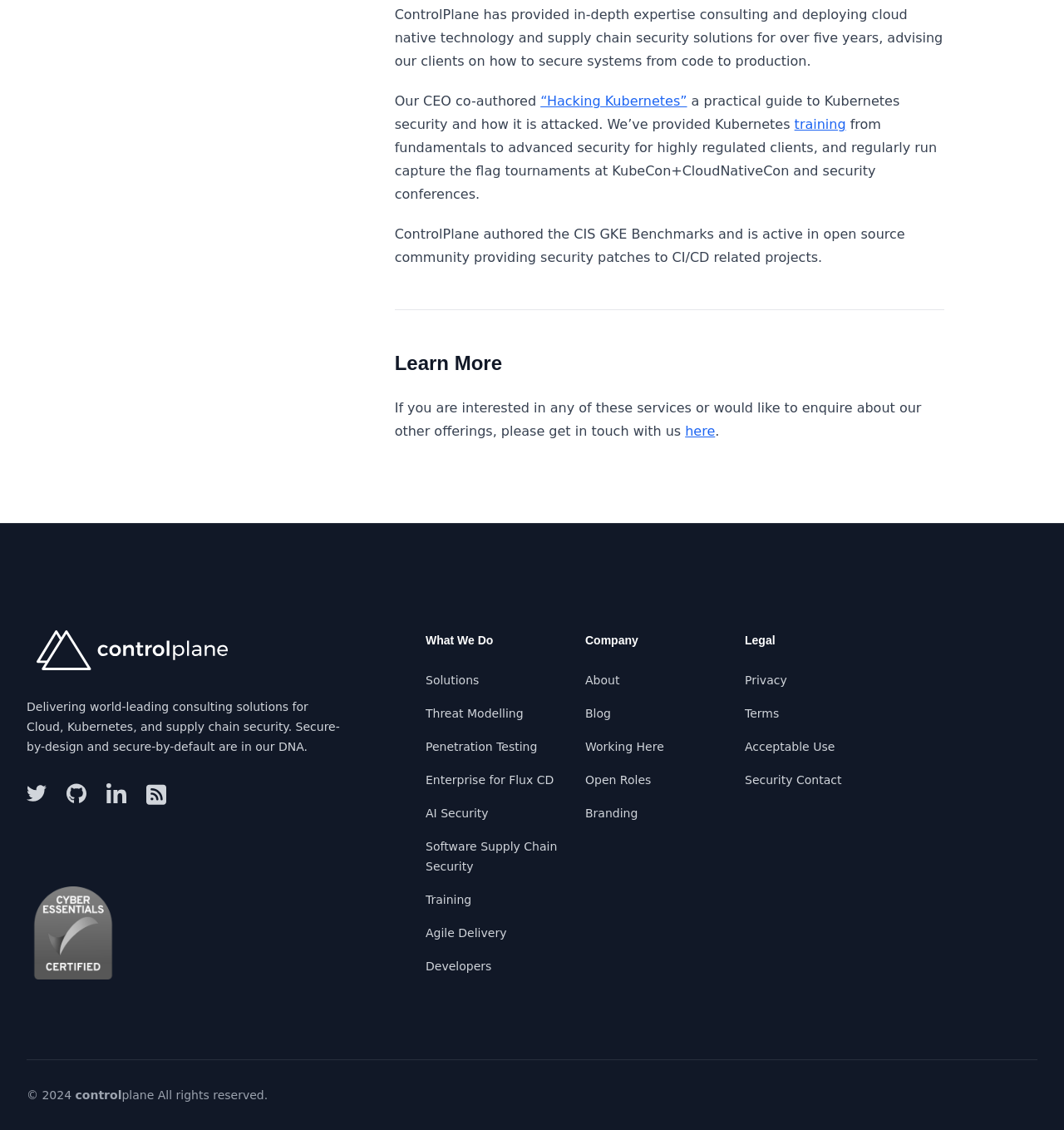What is the year of copyright for ControlPlane's content?
We need a detailed and exhaustive answer to the question. Please elaborate.

The text '© 2024' at the bottom of the page indicates that the year of copyright for ControlPlane's content is 2024.